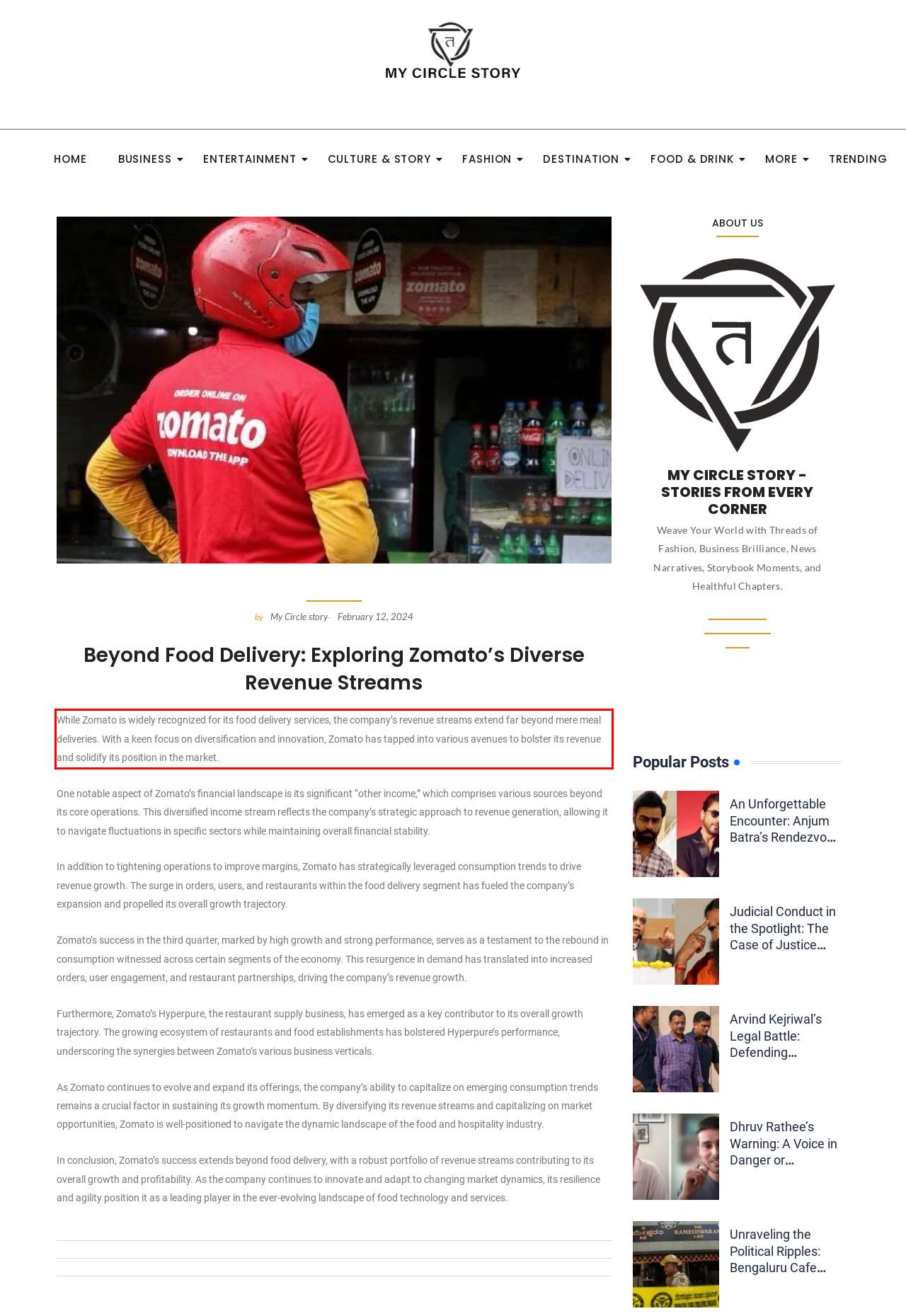You are provided with a screenshot of a webpage that includes a UI element enclosed in a red rectangle. Extract the text content inside this red rectangle.

While Zomato is widely recognized for its food delivery services, the company’s revenue streams extend far beyond mere meal deliveries. With a keen focus on diversification and innovation, Zomato has tapped into various avenues to bolster its revenue and solidify its position in the market.